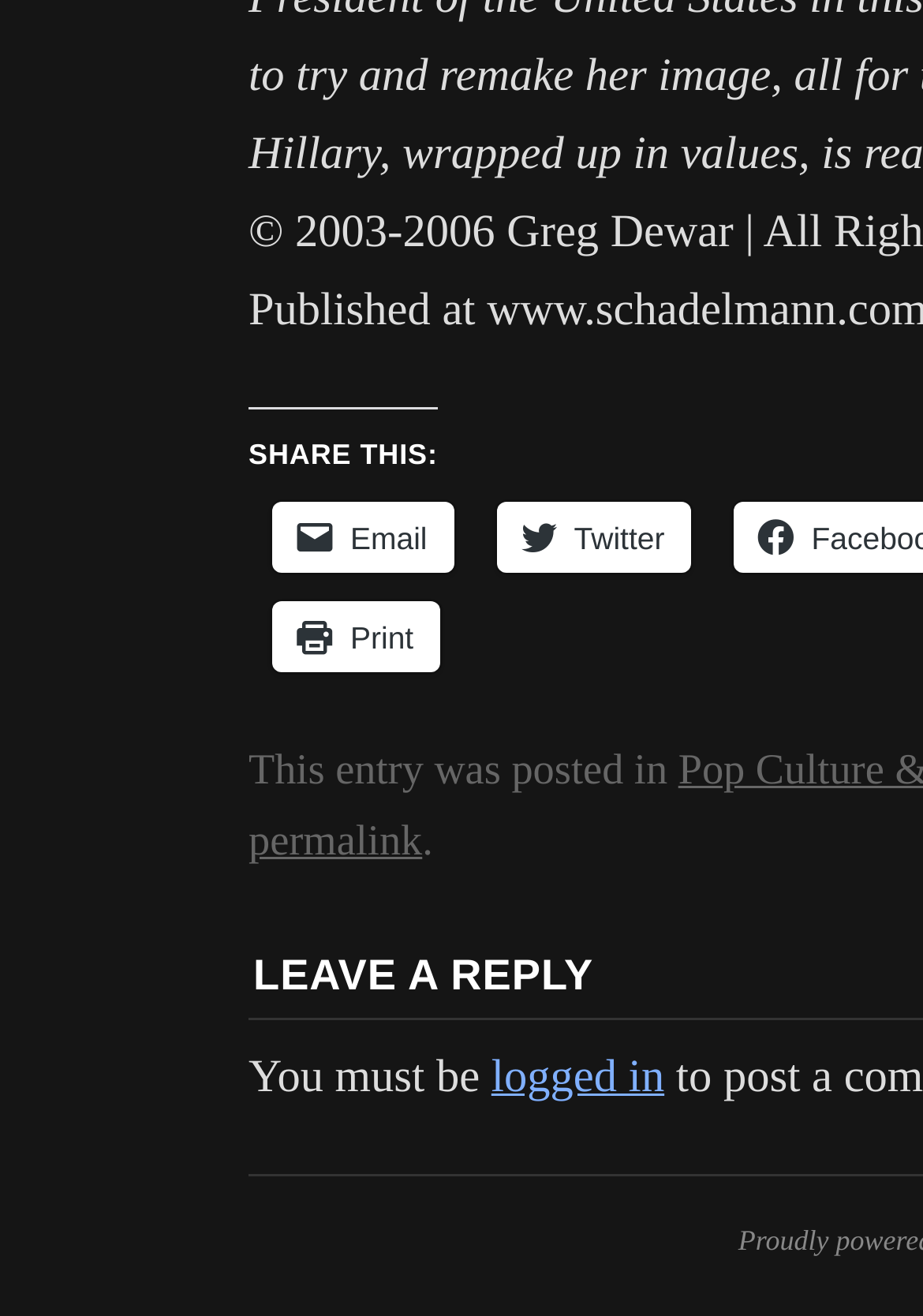How many StaticText elements are on the page?
Look at the screenshot and give a one-word or phrase answer.

2